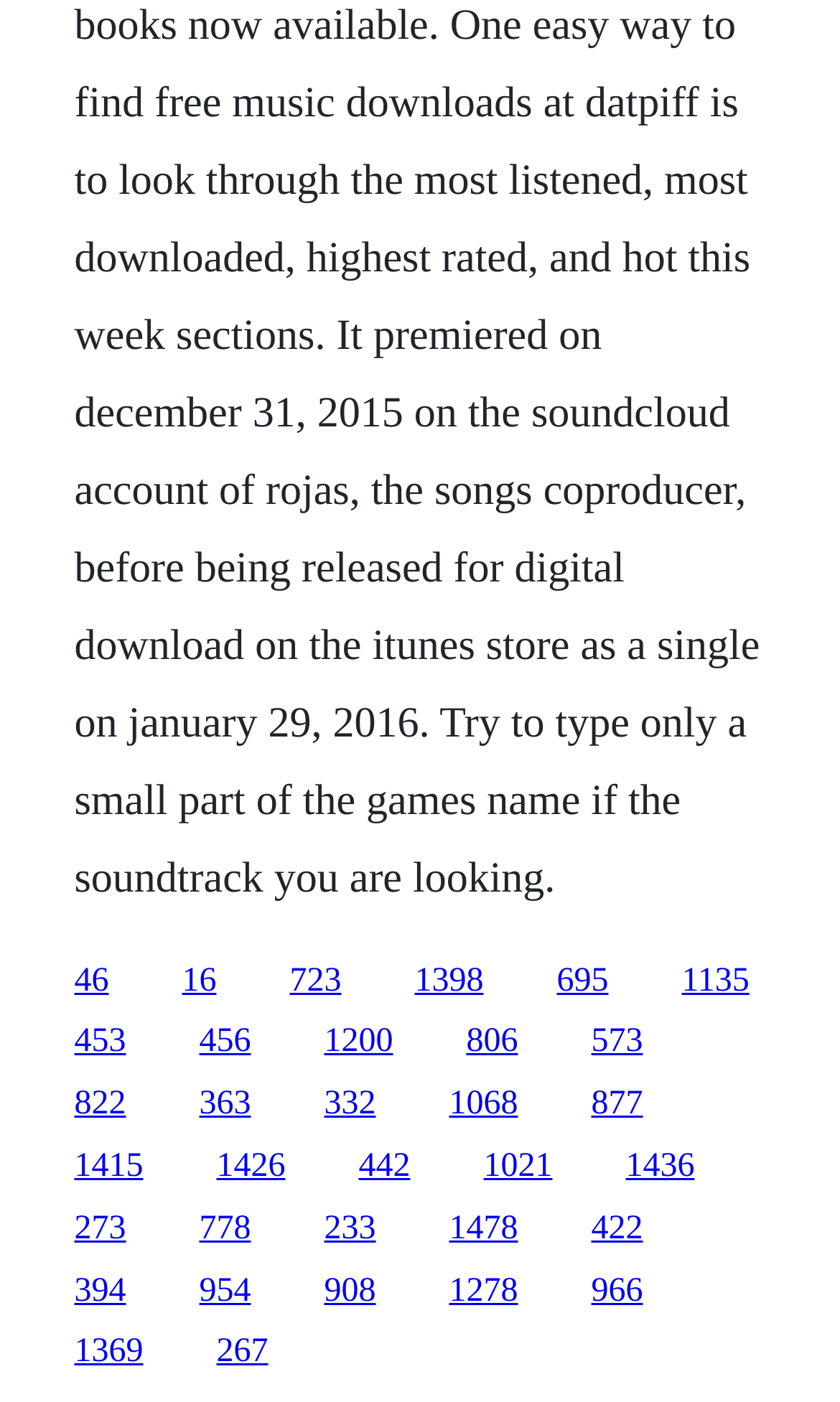How many links have a width greater than 0.1?
Observe the image and answer the question with a one-word or short phrase response.

20